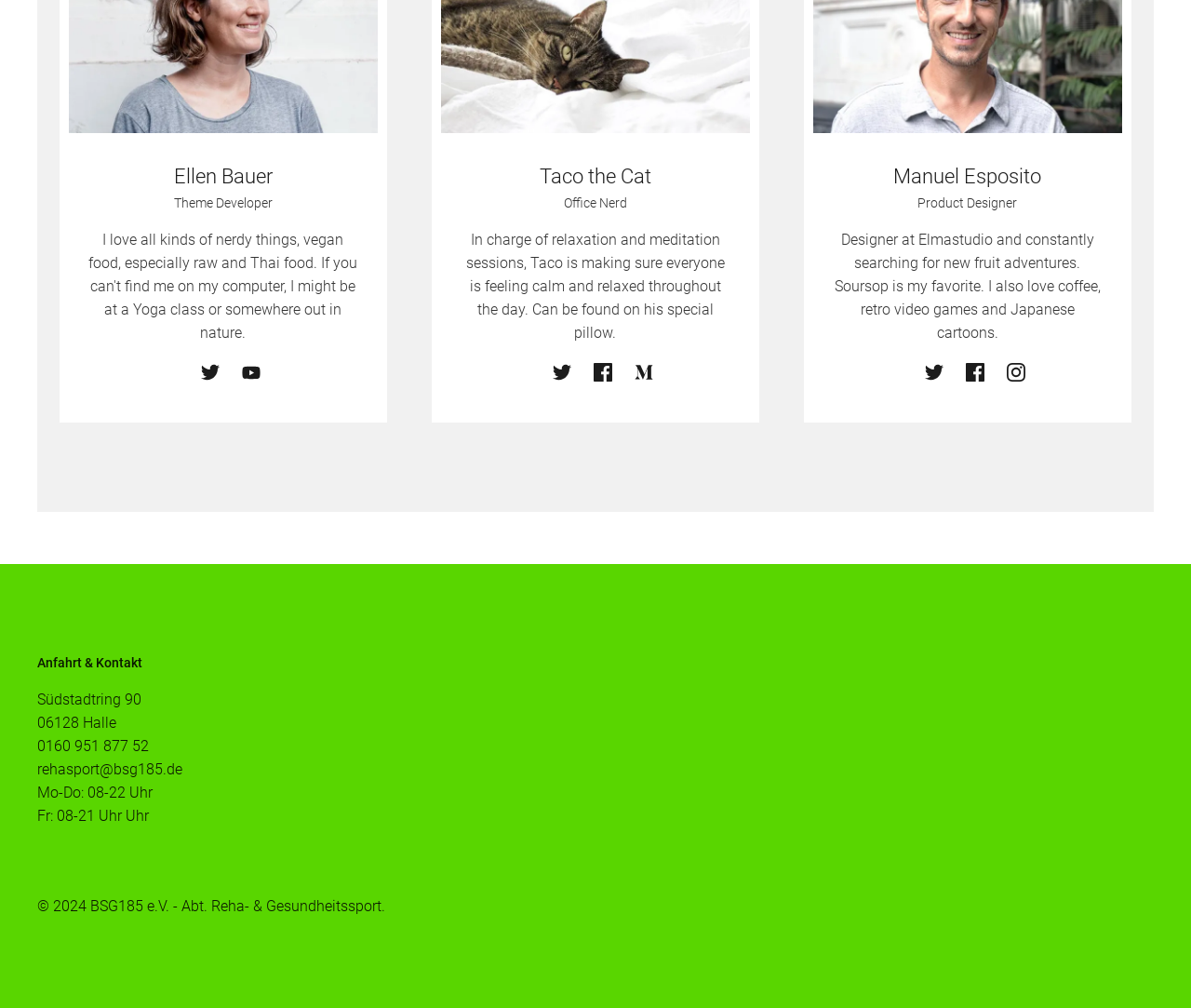What are the office hours on Fridays?
Refer to the image and answer the question using a single word or phrase.

08-21 Uhr